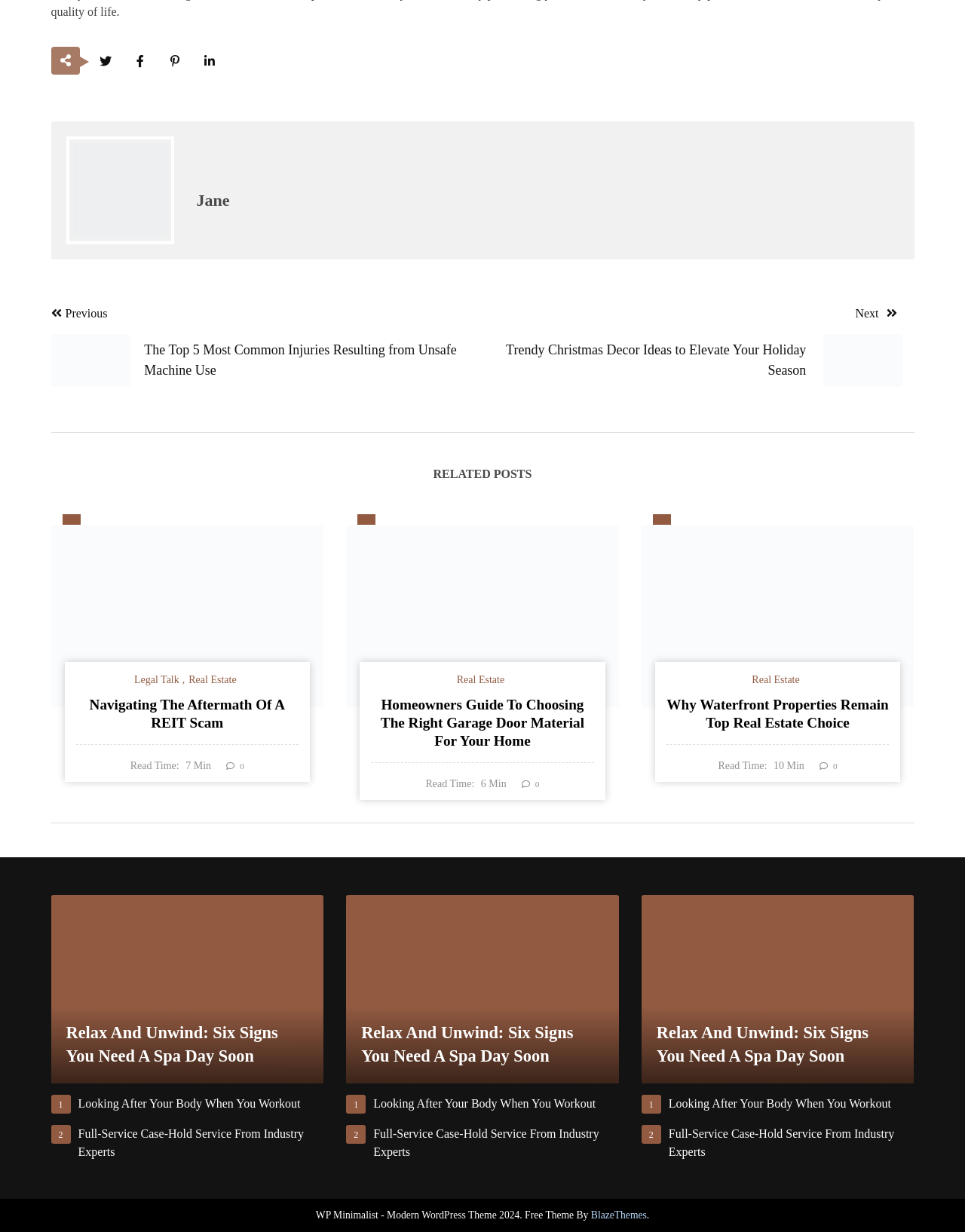Using the provided element description: "BlazeThemes", determine the bounding box coordinates of the corresponding UI element in the screenshot.

[0.612, 0.982, 0.67, 0.991]